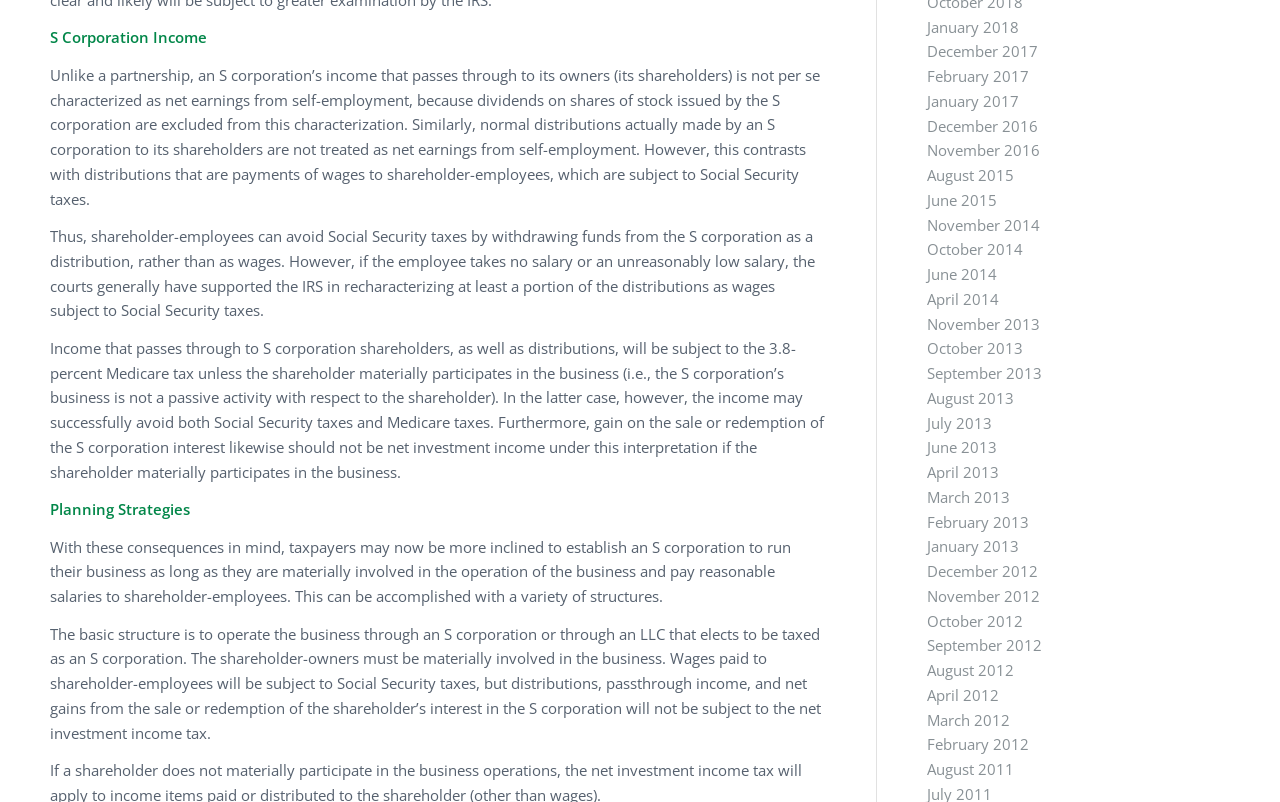Based on the visual content of the image, answer the question thoroughly: What is the relationship between wages and Social Security taxes?

According to the webpage, wages paid to shareholder-employees are subject to Social Security taxes, whereas distributions and passthrough income are not. This is mentioned in the third static text element on the page.